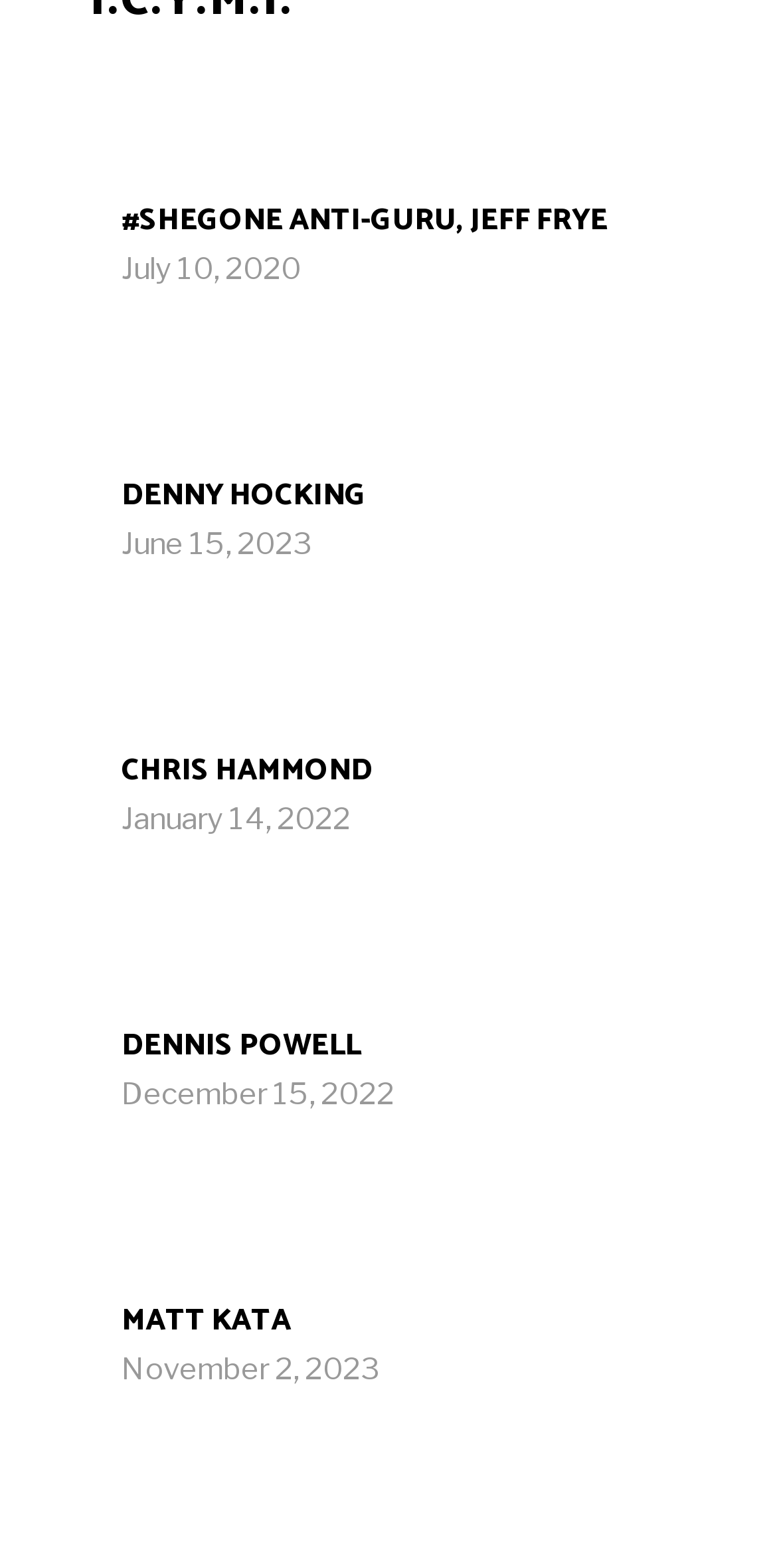Identify the bounding box coordinates of the region that needs to be clicked to carry out this instruction: "View Chris Hammond's details". Provide these coordinates as four float numbers ranging from 0 to 1, i.e., [left, top, right, bottom].

[0.115, 0.395, 0.282, 0.478]